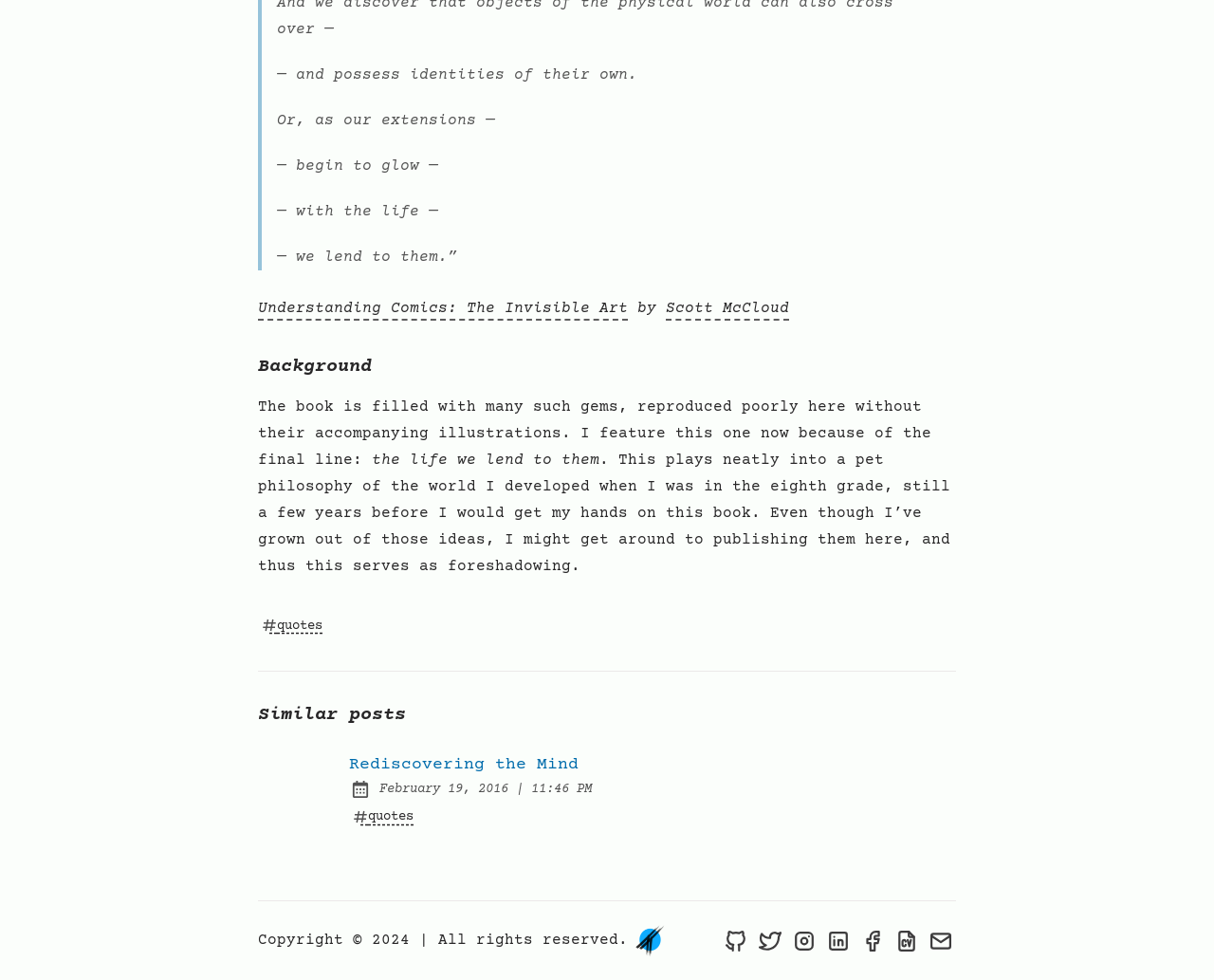Utilize the information from the image to answer the question in detail:
What is the phrase mentioned in the text that is related to a pet philosophy?

I found the phrase by looking at the static text element with the text 'the life we lend to them' which is located at [0.306, 0.46, 0.494, 0.478] and is a child of the root element. This phrase is mentioned as being related to a pet philosophy in the surrounding text.